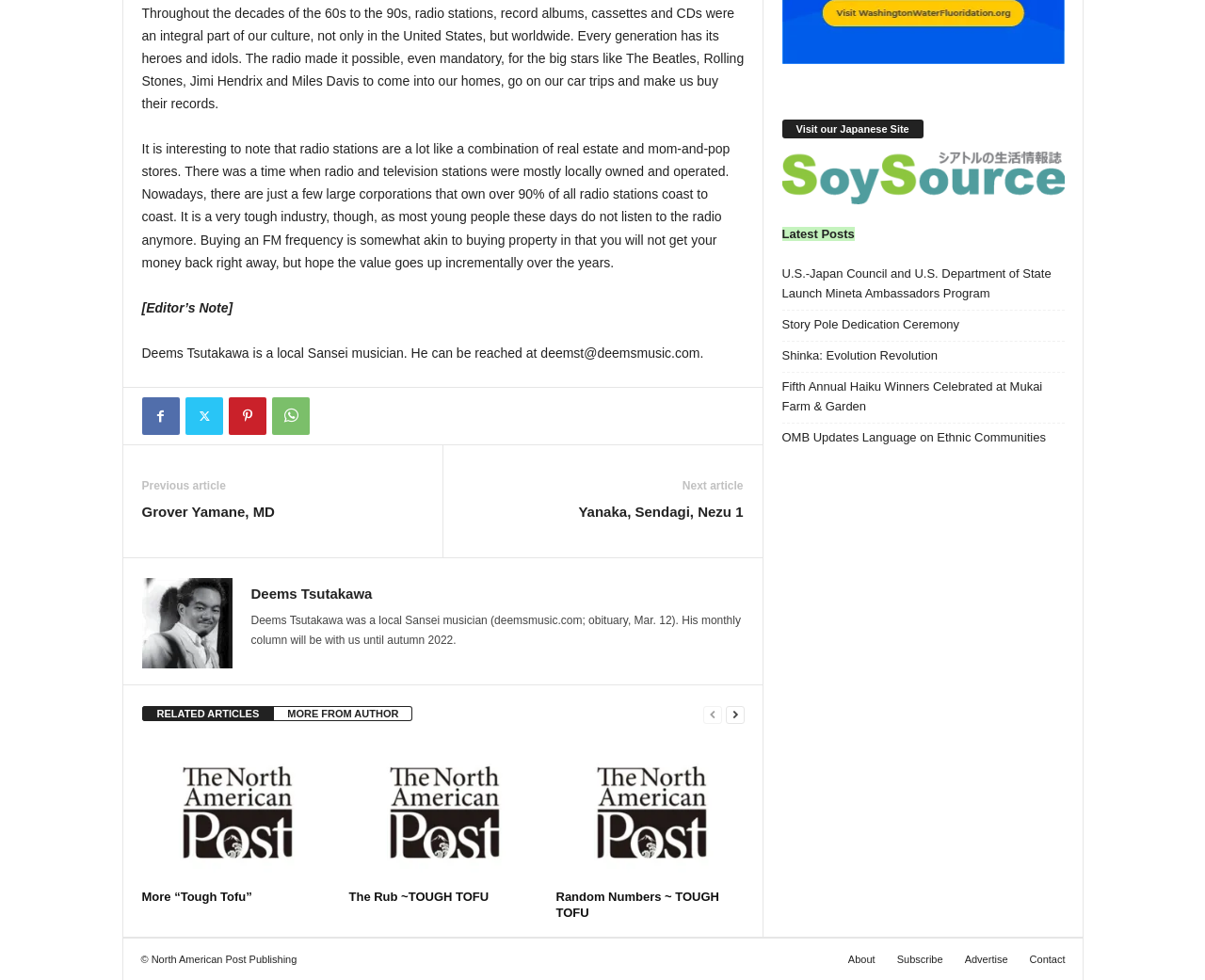Consider the image and give a detailed and elaborate answer to the question: 
Who is the author of the article?

The author of the article is mentioned in the static text element with the OCR text '[Editor’s Note]' and is further identified as Deems Tsutakawa, a local Sansei musician, in the static text element with the OCR text 'Deems Tsutakawa is a local Sansei musician. He can be reached at deemst@deemsmusic.com.'